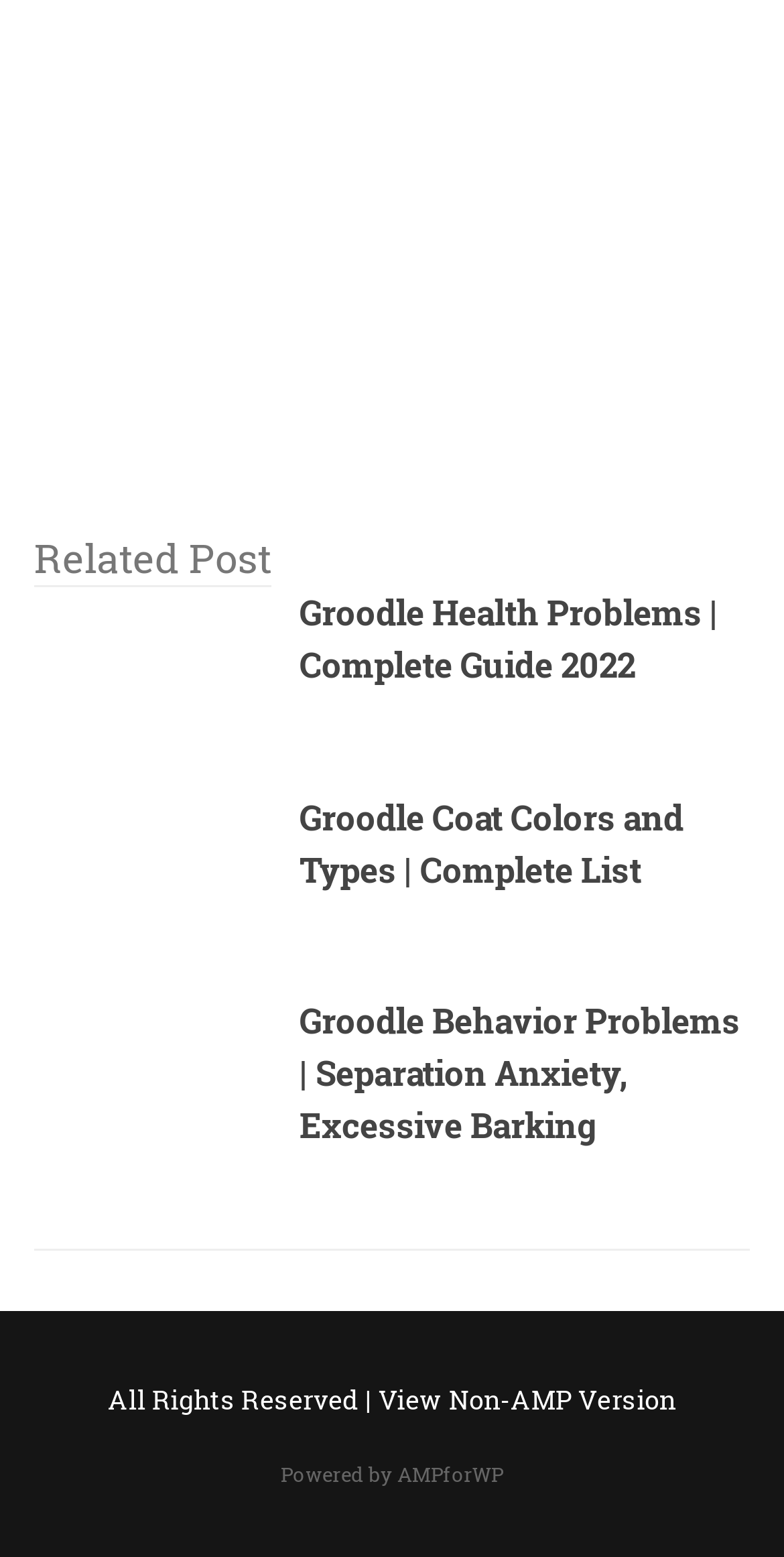How many related posts are listed?
Please use the image to provide a one-word or short phrase answer.

3